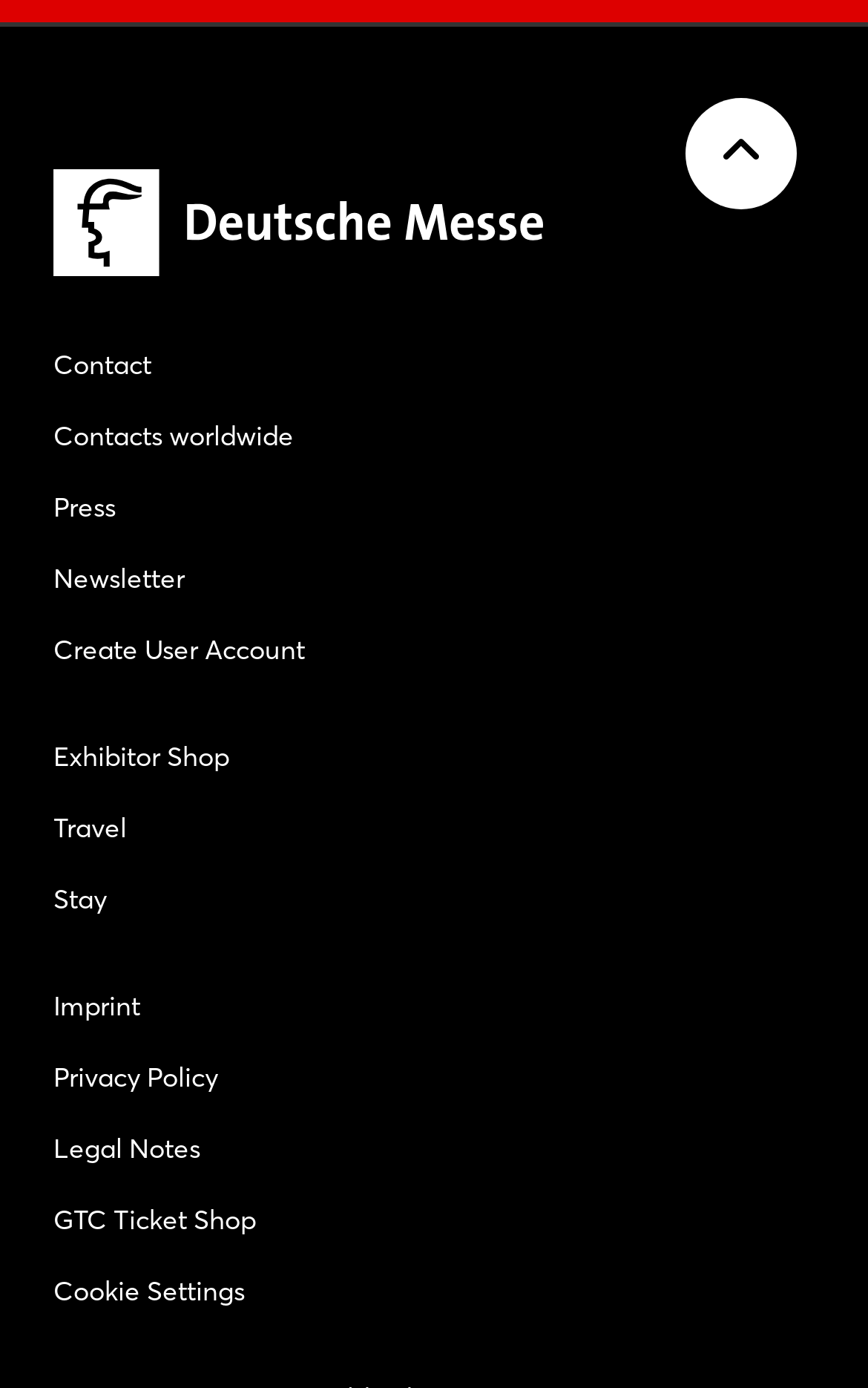Show the bounding box coordinates of the element that should be clicked to complete the task: "Create a new user account".

[0.062, 0.417, 0.938, 0.443]